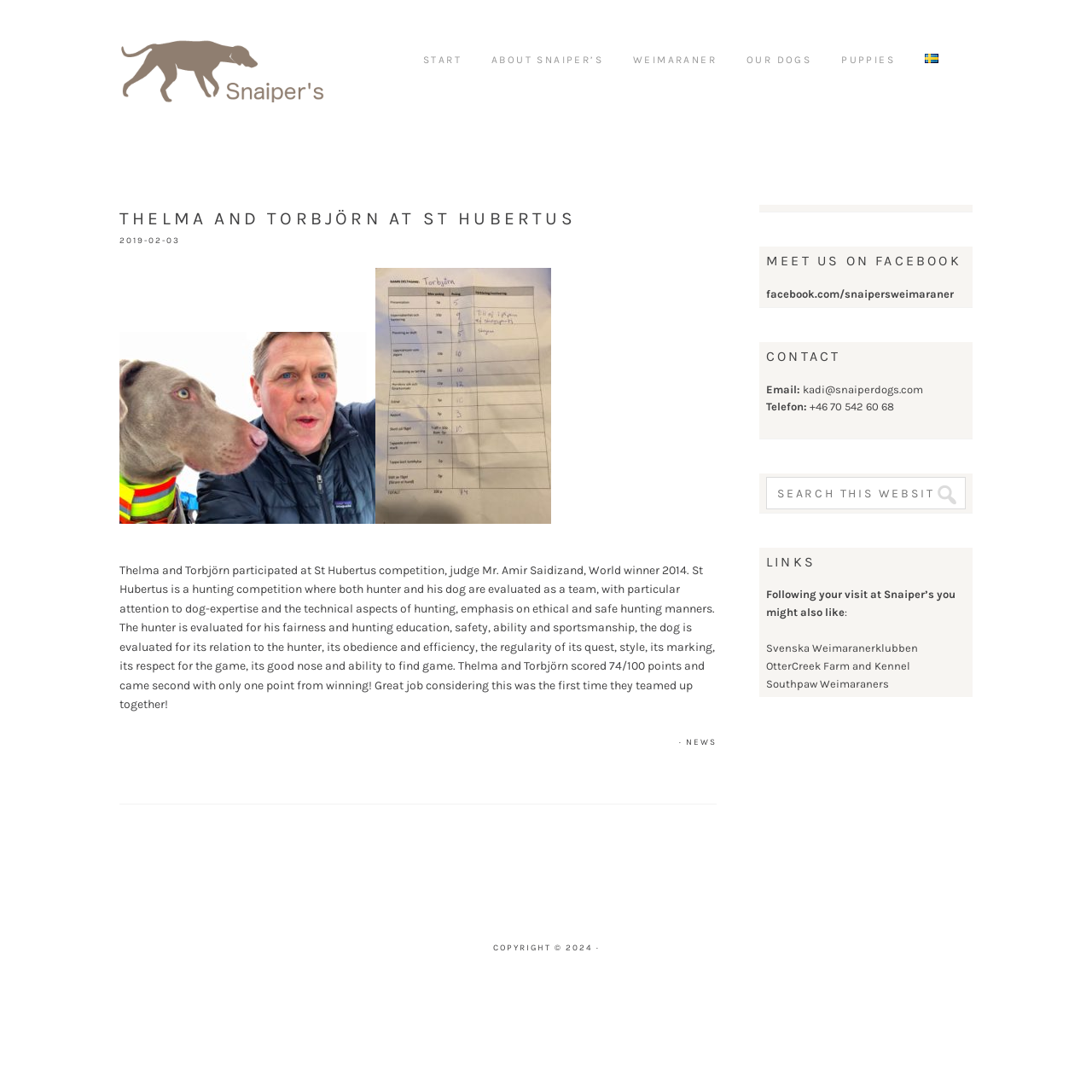Describe all the significant parts and information present on the webpage.

The webpage is about Thelma and Torbjörn's participation in the ST Hubertus competition. At the top, there is a navigation menu with links to "START", "ABOUT SNAIPER'S", "WEIMARANER", "OUR DOGS", "PUPPIES", and "Svenska". Below the navigation menu, there is a main section that takes up most of the page. 

In the main section, there is a header with the title "THELMA AND TORBJÖRN AT ST HUBERTUS" and a timestamp "2019-02-03". Below the header, there is a long paragraph of text that describes Thelma and Torbjörn's experience at the ST Hubertus competition, including the rules and their score. 

To the right of the main section, there is a sidebar with several sections. The first section has a heading "MEET US ON FACEBOOK" and a link to the Facebook page. The second section has a heading "CONTACT" with an email address and phone number. The third section has a search box with a search button. The fourth section has a heading "LINKS" with links to other websites, including Svenska Weimaranerklubben, OtterCreek Farm and Kennel, and Southpaw Weimaraners. 

At the very bottom of the page, there is a footer with a copyright notice.